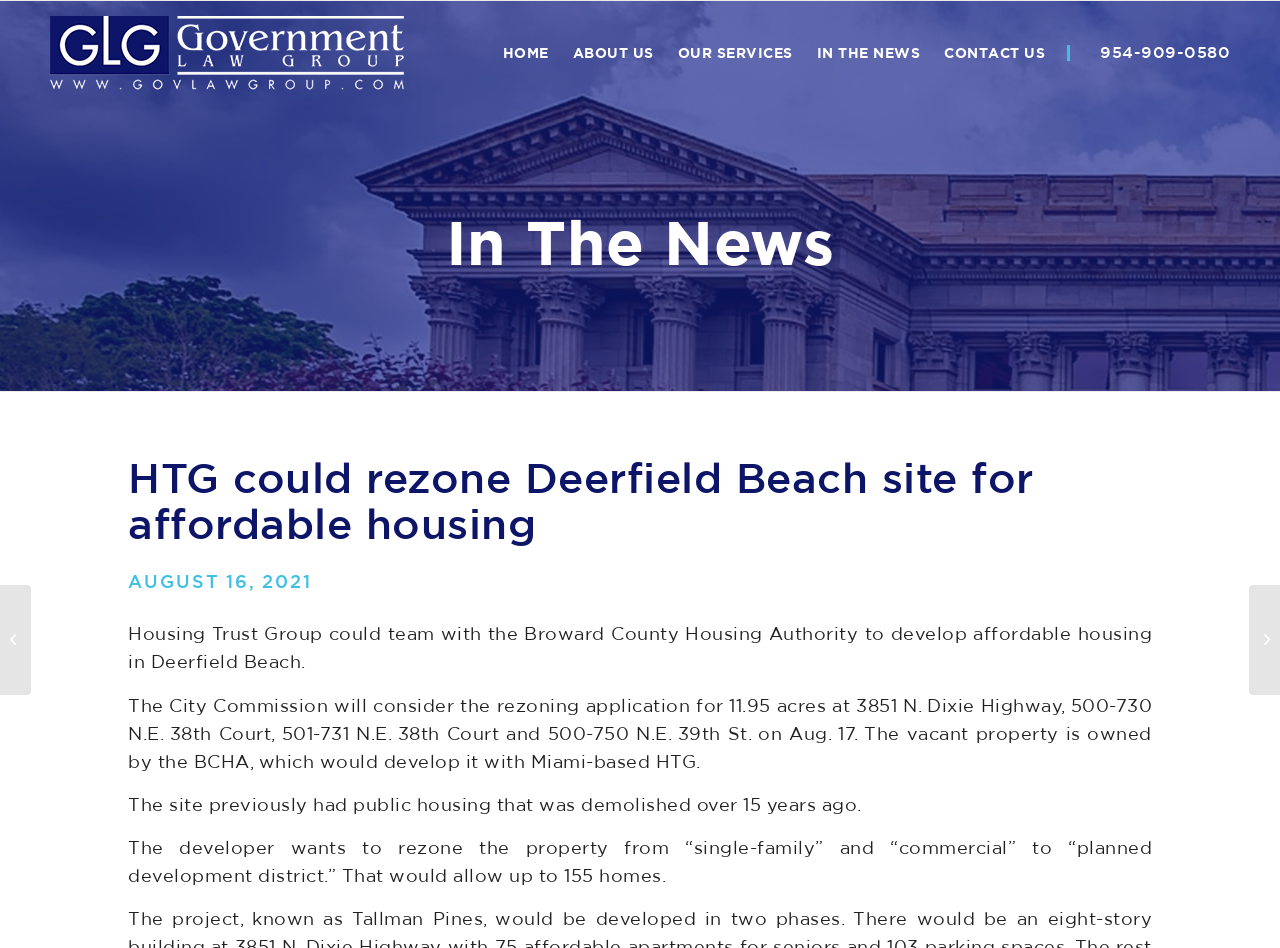Give a short answer to this question using one word or a phrase:
Who is the potential developer of the affordable housing project?

Housing Trust Group